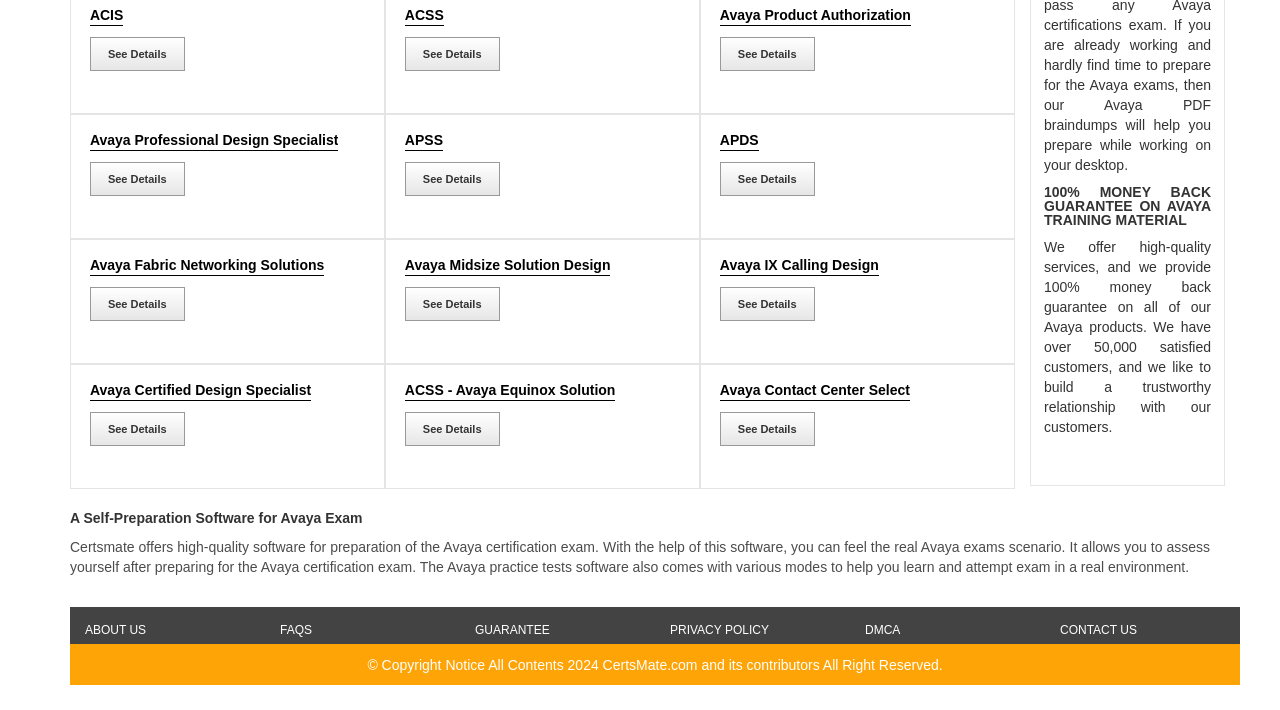What is the purpose of CertsMate's software?
Please provide a detailed answer to the question.

The static text under the heading 'A Self-Preparation Software for Avaya Exam' explains that CertsMate offers high-quality software for preparation of the Avaya certification exam, allowing users to feel the real Avaya exams scenario and assess themselves after preparing for the exam.